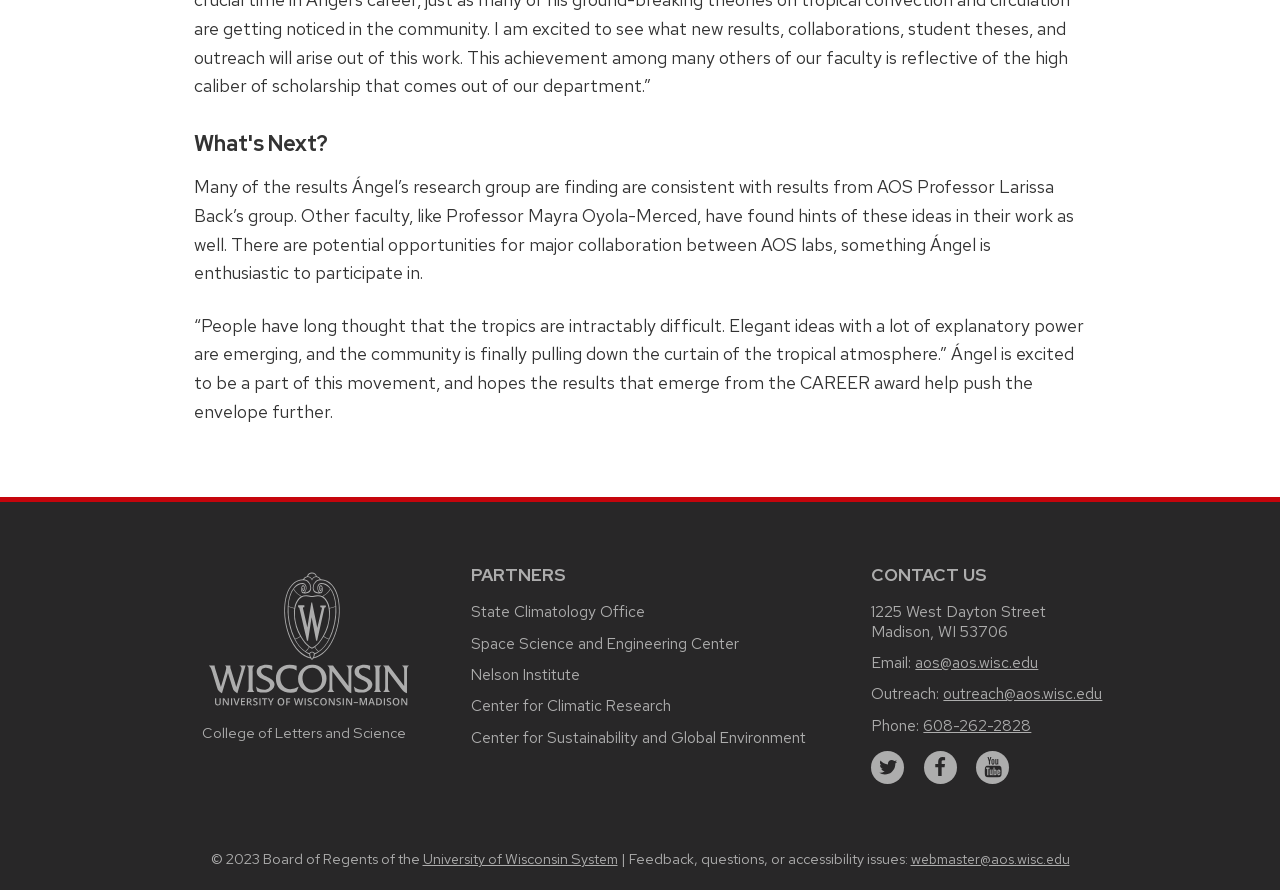Specify the bounding box coordinates of the element's area that should be clicked to execute the given instruction: "Visit the State Climatology Office website". The coordinates should be four float numbers between 0 and 1, i.e., [left, top, right, bottom].

[0.368, 0.675, 0.504, 0.699]